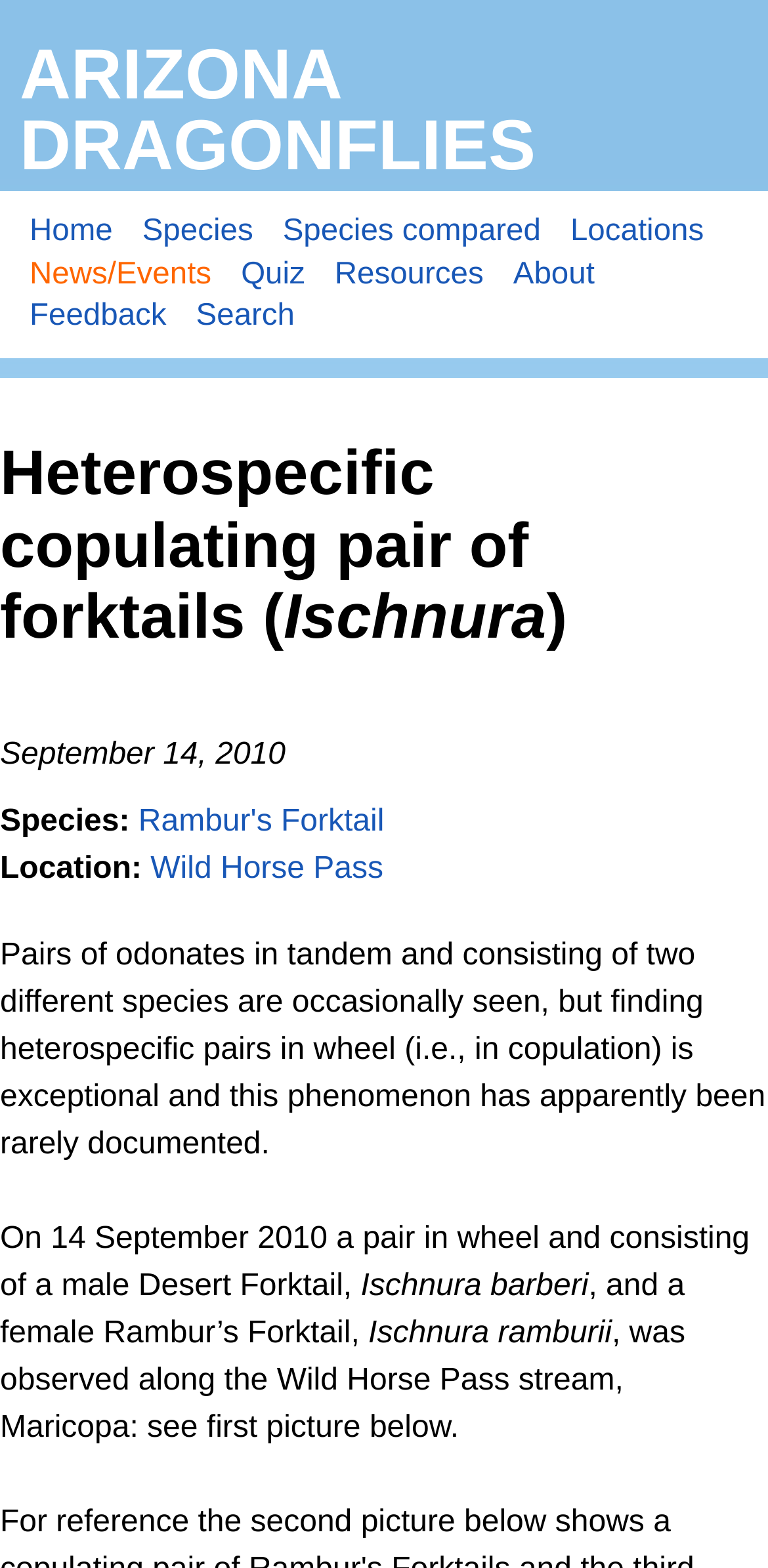Find and indicate the bounding box coordinates of the region you should select to follow the given instruction: "search for something".

[0.255, 0.191, 0.384, 0.212]